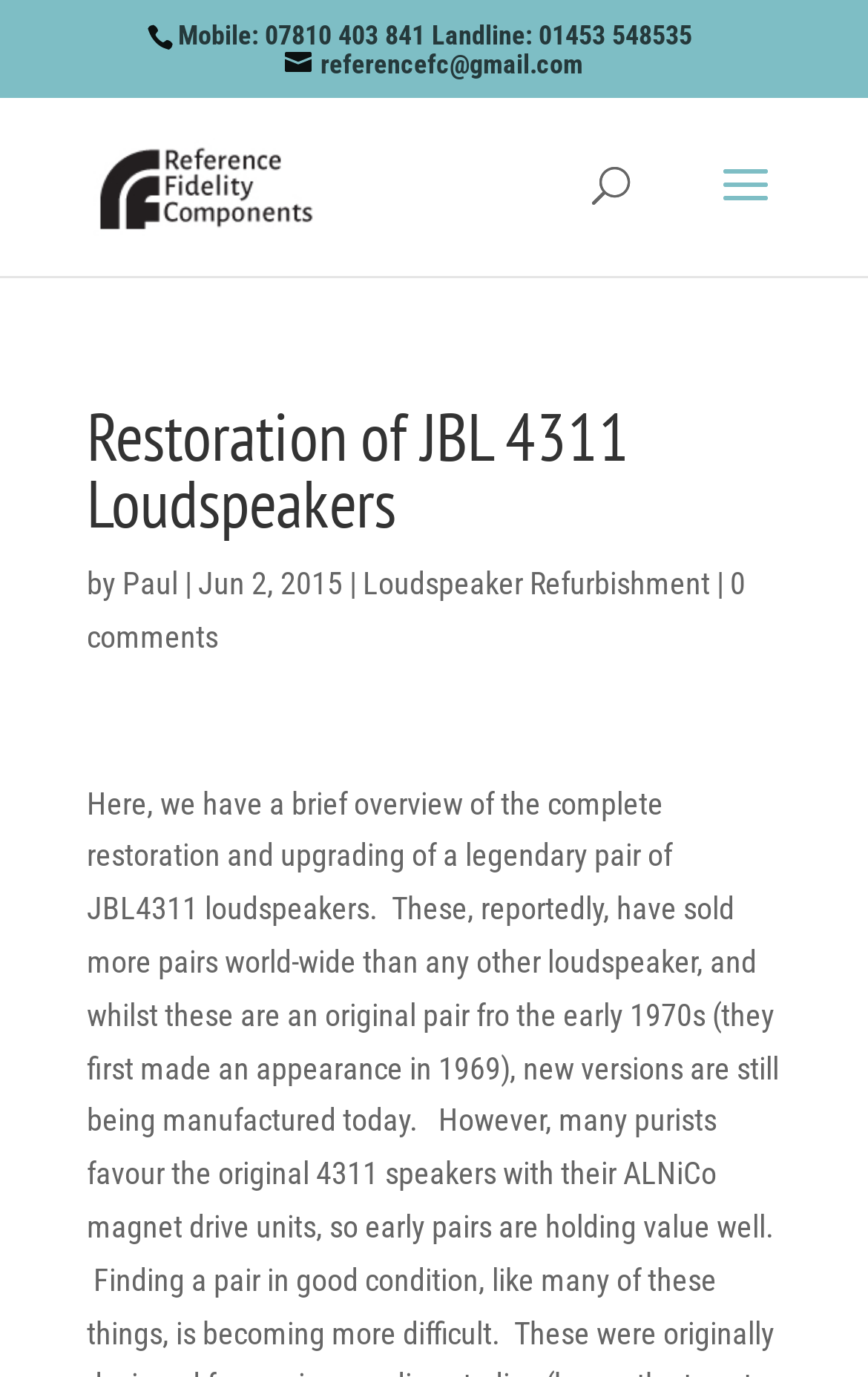Give a detailed overview of the webpage's appearance and contents.

The webpage is about the restoration of JBL 4311 loudspeakers by Reference Fidelity Components. At the top, there is a contact information section with a mobile number, landline number, and an email address. Below this section, there is a link to the company's name, accompanied by an image of the company's logo.

In the middle of the page, there is a search bar with a search box and a label "Search for:". This search bar is positioned horizontally across the page, taking up about half of the page's width.

The main content of the page is headed by a title "Restoration of JBL 4311 Loudspeakers" which spans across the top half of the page. Below the title, there is a byline that reads "by Paul | Jun 2, 2015", indicating the author and date of the restoration. 

To the right of the byline, there is a link to "Loudspeaker Refurbishment", which is likely related to the restoration service offered by the company. At the bottom of this section, there is a link to "0 comments", suggesting that the page may have a comment section, although it is currently empty.